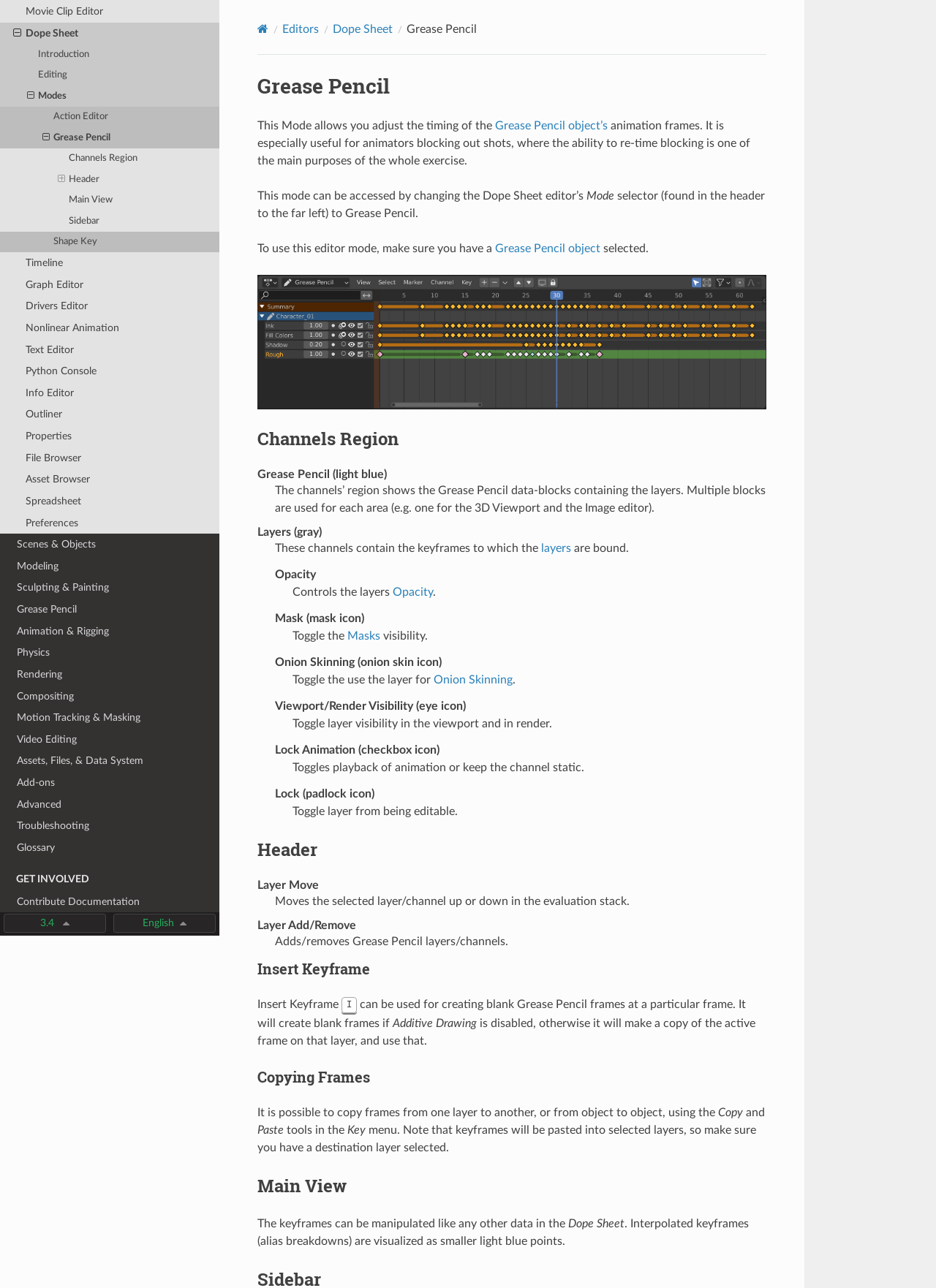Please find the bounding box coordinates in the format (top-left x, top-left y, bottom-right x, bottom-right y) for the given element description. Ensure the coordinates are floating point numbers between 0 and 1. Description: Assets, Files, & Data System

[0.0, 0.583, 0.234, 0.599]